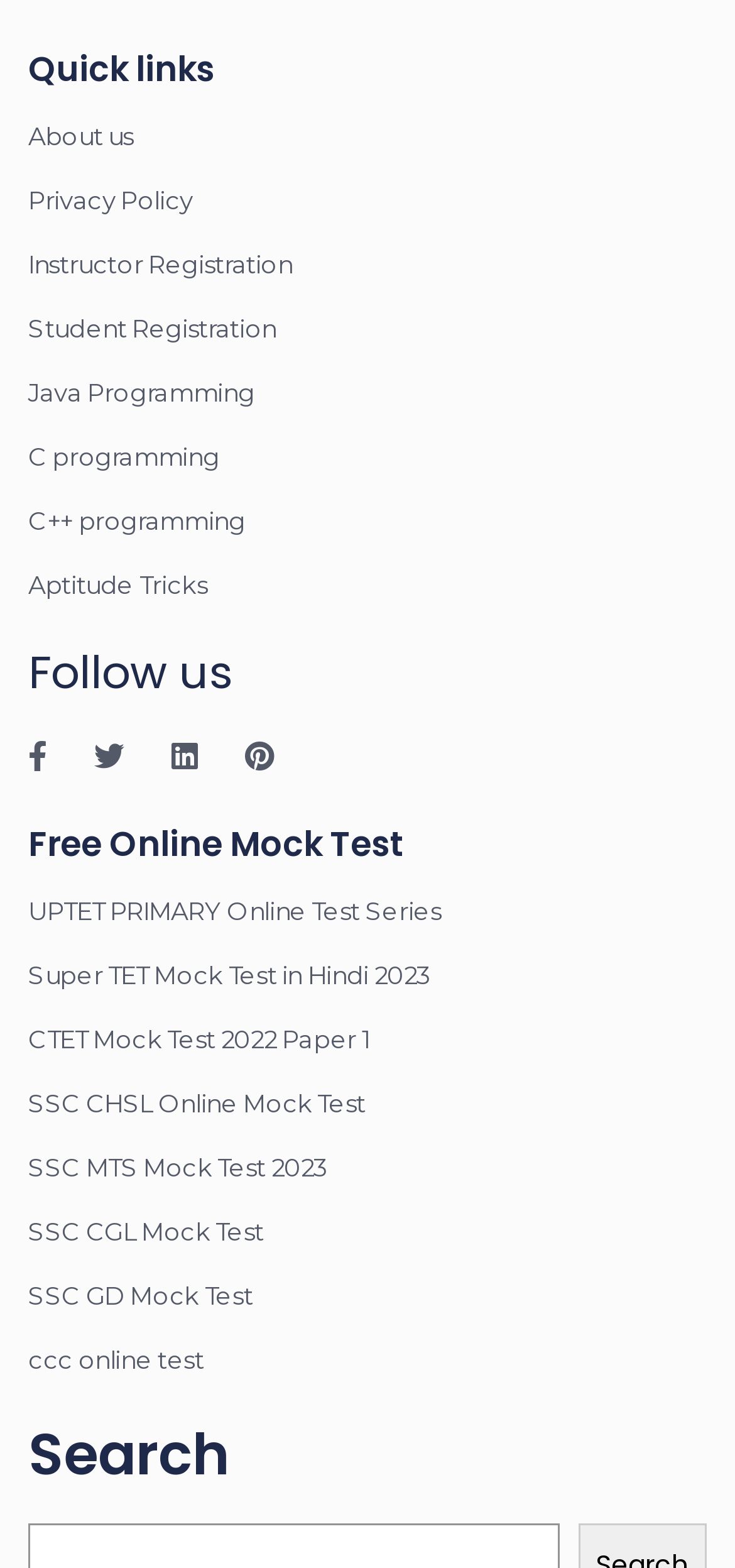Identify the bounding box coordinates of the section that should be clicked to achieve the task described: "Learn about blue green container deployment with CodeDeploy".

None